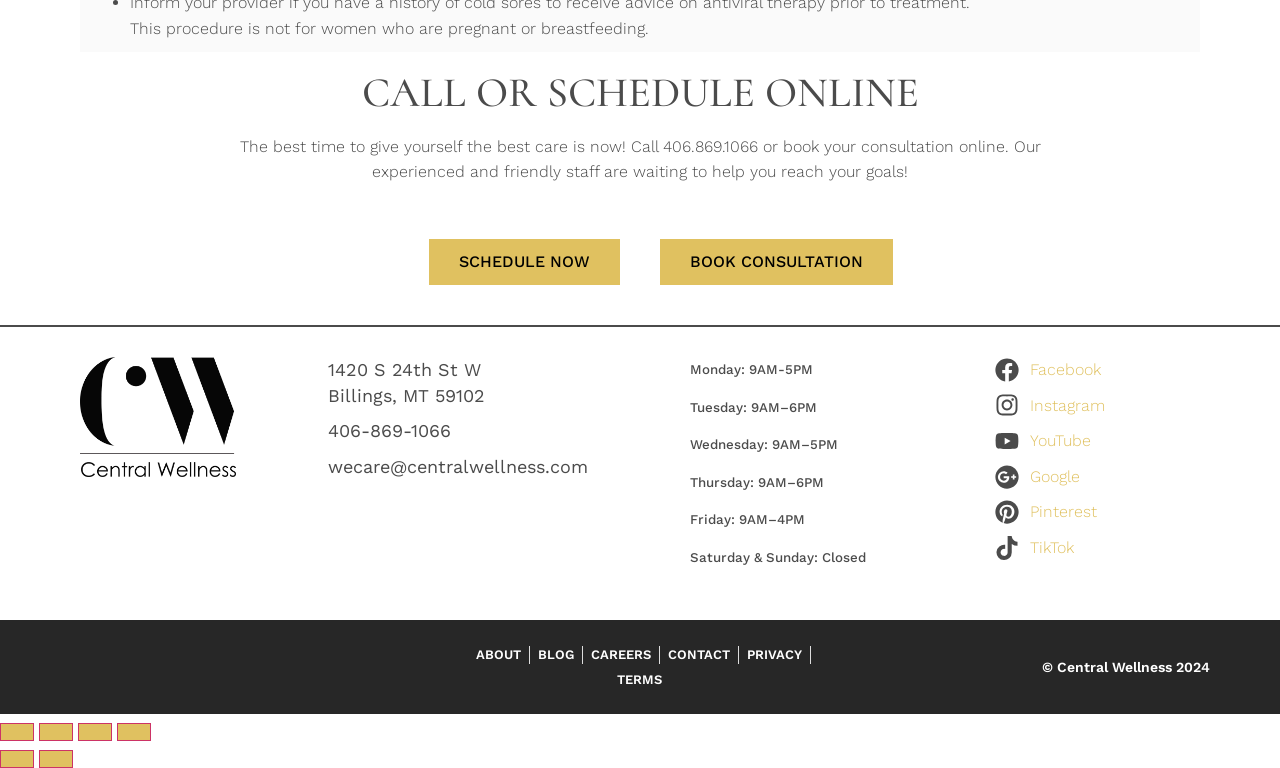What is the copyright year of Central Wellness?
Carefully examine the image and provide a detailed answer to the question.

I found the copyright year by looking at the text '© Central Wellness 2024' which is located at the bottom of the page.